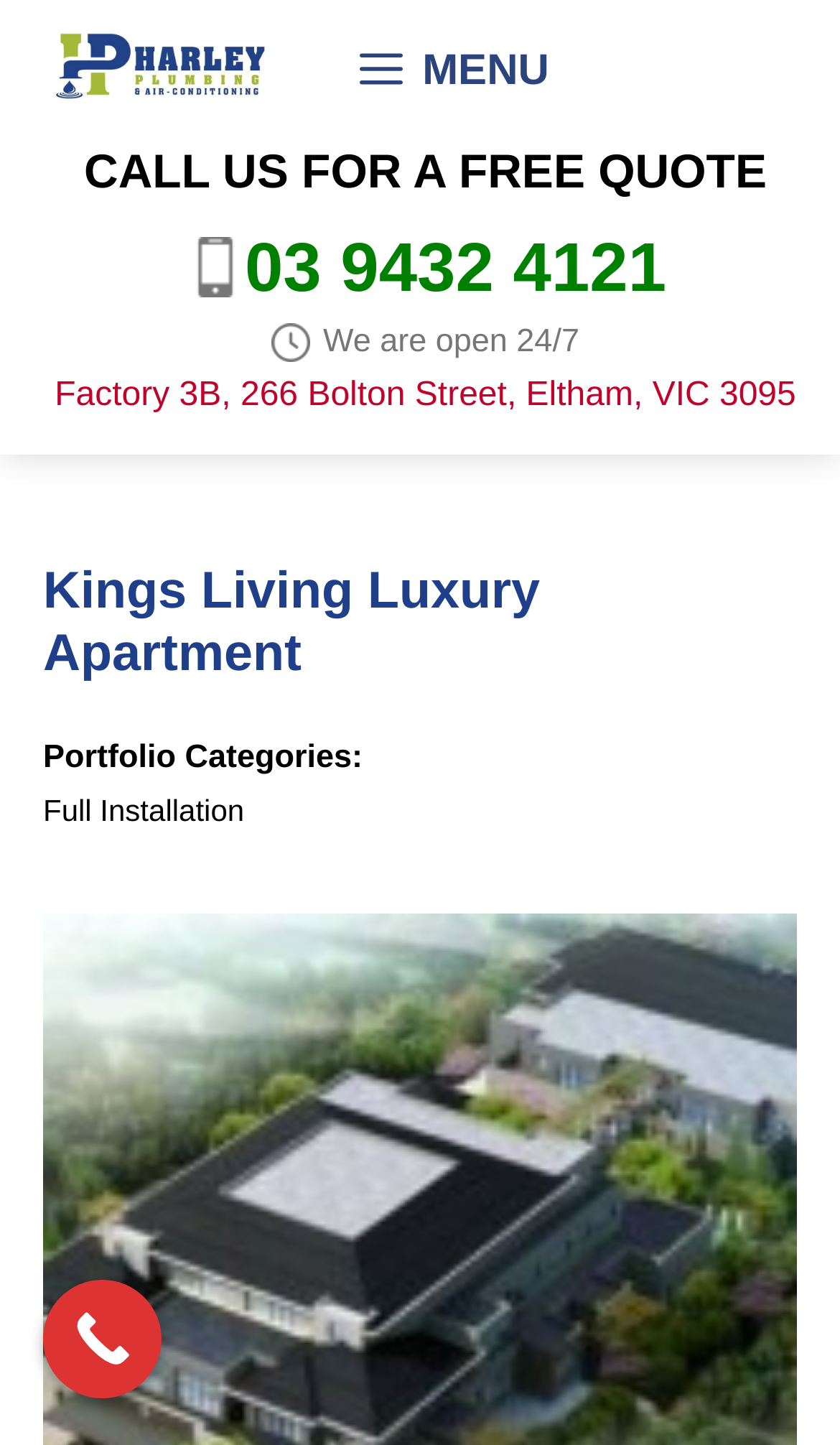Refer to the image and offer a detailed explanation in response to the question: What is the address of Harley Plumbing?

The address can be found in the banner section of the webpage, below the phone number and quote text.